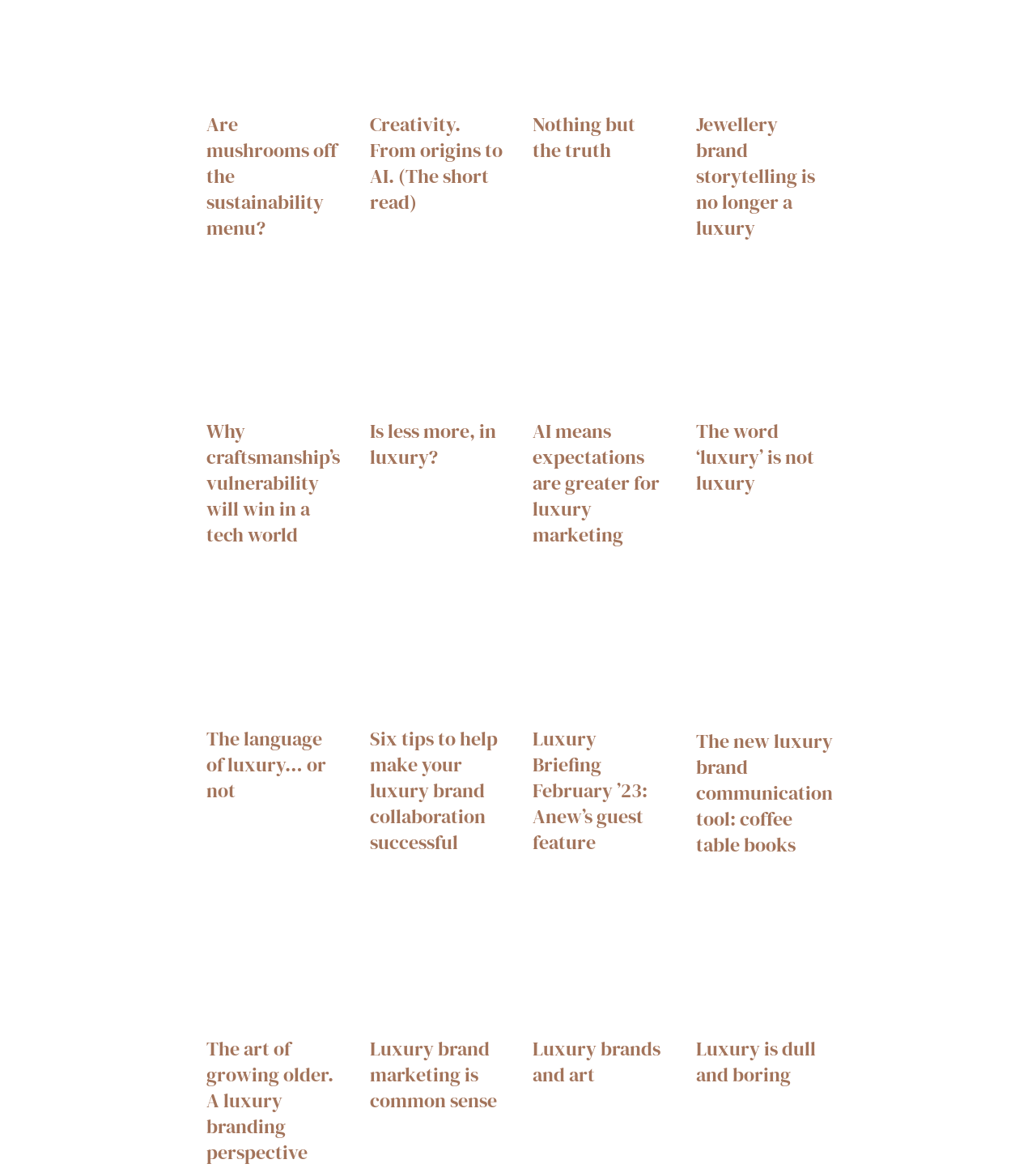How many links are on this webpage?
Please use the visual content to give a single word or phrase answer.

30